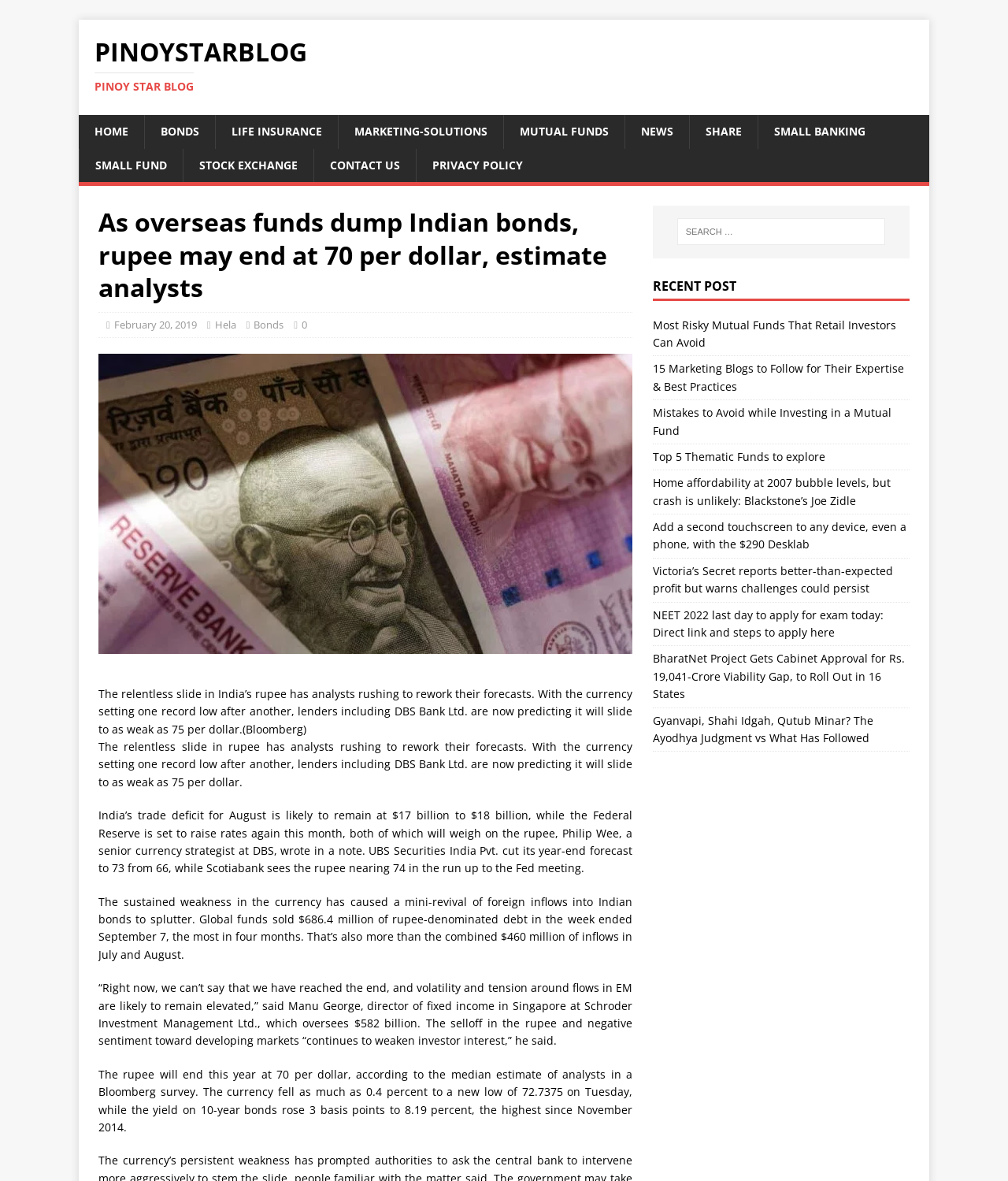Describe all the visual and textual components of the webpage comprehensively.

The webpage appears to be a news article or blog post from PinoyStarBlog, with a focus on financial news and analysis. At the top of the page, there is a header section with a logo and a navigation menu with links to various categories such as "Home", "Bonds", "Life Insurance", and "News".

Below the header, there is a main content section that features a news article with a heading that reads "As overseas funds dump Indian bonds, rupee may end at 70 per dollar, estimate analysts". The article is accompanied by a figure or image, but its contents are not described in the accessibility tree.

The article itself is divided into several paragraphs of text, with each paragraph discussing the impact of foreign fund outflows on the Indian rupee and the country's bond market. The text is dense and informative, with quotes from analysts and data on trade deficits and currency exchange rates.

To the right of the main content section, there is a complementary section that features a search box and a list of recent posts, including links to articles on mutual funds, marketing, and real estate. The recent posts section takes up about half of the page's width and is positioned below the search box.

Overall, the webpage appears to be a news article or blog post that provides in-depth analysis and information on financial markets and trends. The layout is clean and organized, with a clear hierarchy of content and a prominent navigation menu at the top.